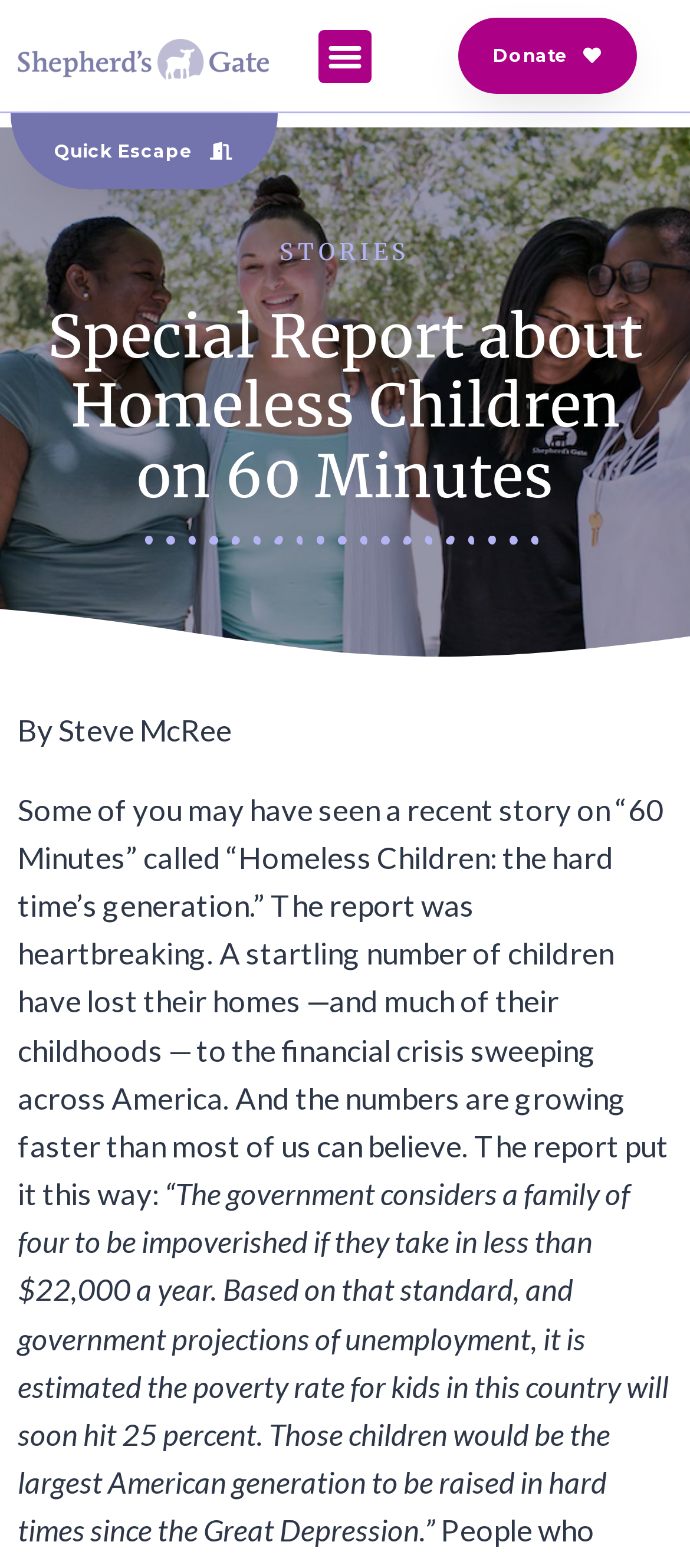Use a single word or phrase to answer the question: 
What is the topic of the article?

Homeless Children